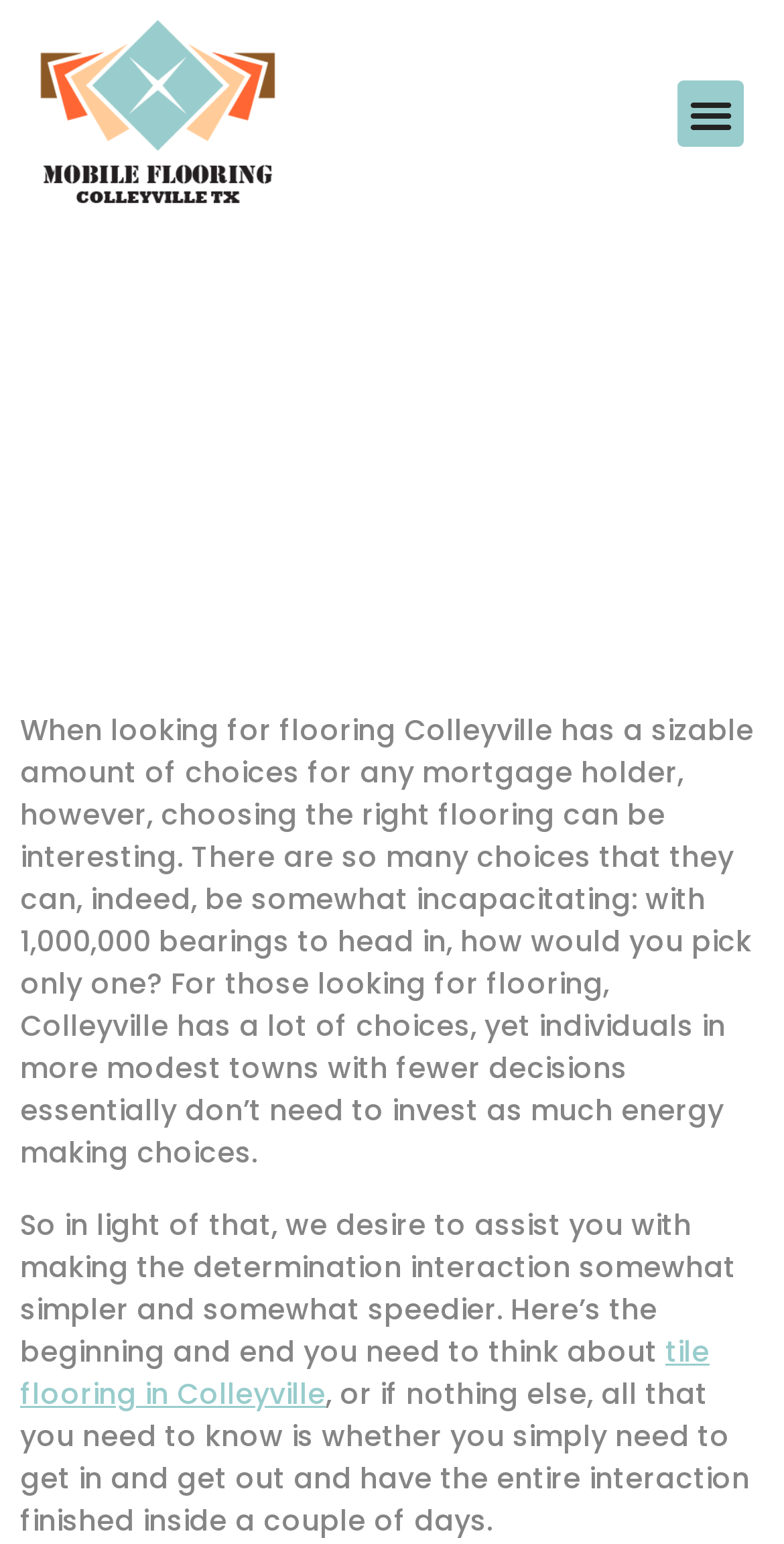What is the target audience of this webpage?
Refer to the image and provide a thorough answer to the question.

The target audience of this webpage appears to be mortgage holders, as mentioned in the text 'When looking for flooring Colleyville has a sizable amount of choices for any mortgage holder'. The webpage is likely intended for individuals who own a home and are looking for flooring options in Colleyville.